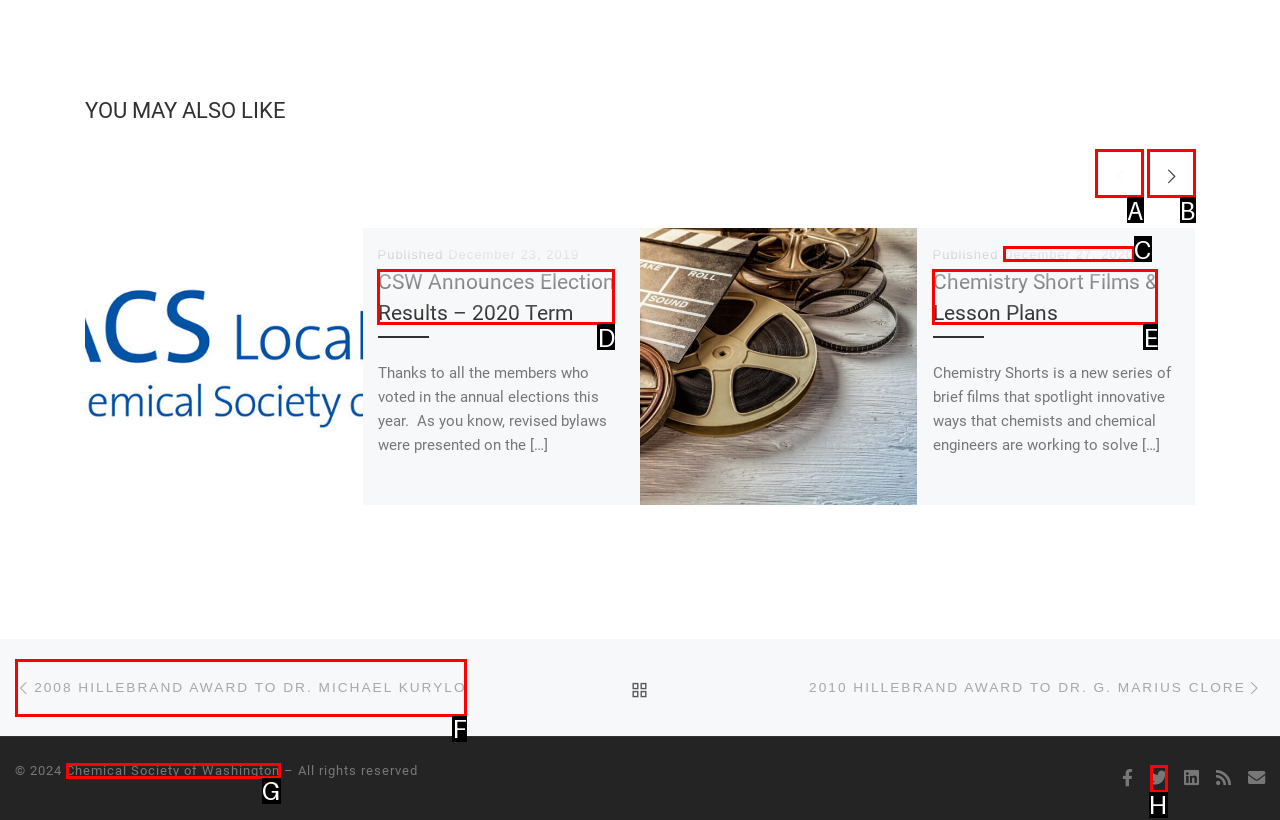Select the option that aligns with the description: title="Previous related articles"
Respond with the letter of the correct choice from the given options.

A